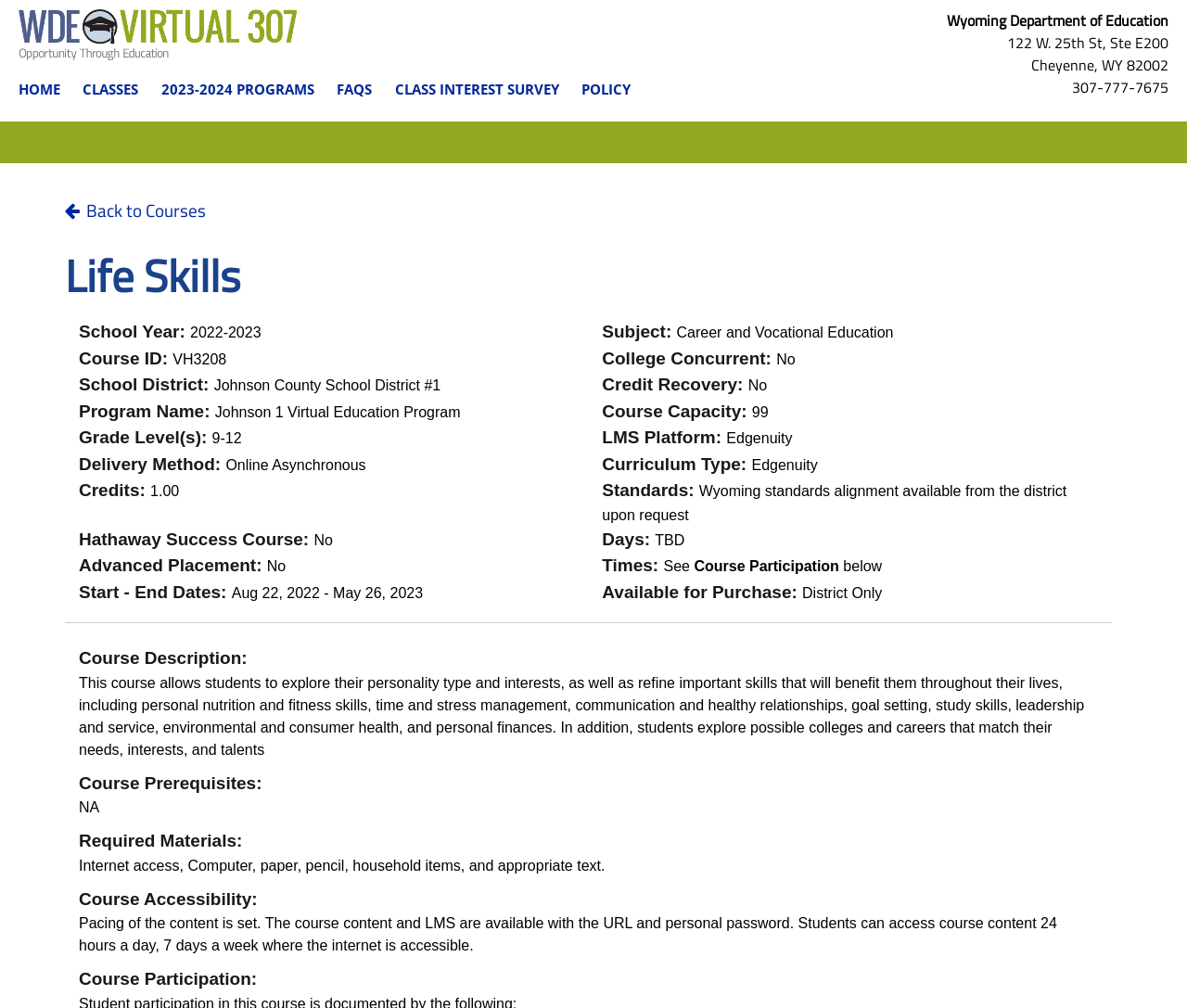Generate a thorough caption detailing the webpage content.

The webpage is about a life skills course, specifically "Life Skills – Virtual 307", offered by the Wyoming Department of Education. At the top left corner, there is a logo of Virtual 307. On the top right side, there is a section with the department's address, phone number, and other contact information.

Below the contact information, there is a navigation menu with links to different pages, including "HOME", "CLASSES", "2023-2024 PROGRAMS", "FAQS", "CLASS INTEREST SURVEY", and "POLICY". 

The main content of the page is divided into several sections. The first section has a heading "Life Skills" and provides information about the course, including the school year, subject, course ID, and college concurrent enrollment status.

The following sections are presented in a table format, each with a specific topic, such as school district, credit recovery, program name, course capacity, grade level, LMS platform, delivery method, curriculum type, credits, standards, Hathaway success course, days, advanced placement, times, and start-end dates.

Below these sections, there is a separator line, followed by a course description, which explains the objectives and content of the course. The course description is a lengthy text that outlines the skills and knowledge students will gain from the course.

Further down, there are sections on course prerequisites, required materials, and course accessibility, which provide additional information about the course. The course prerequisites section indicates that there are no prerequisites for the course. The required materials section lists the necessary materials, including internet access, a computer, and household items. The course accessibility section explains how students can access the course content online.

At the bottom of the page, there is a section on course participation, which provides information on how students can participate in the course.